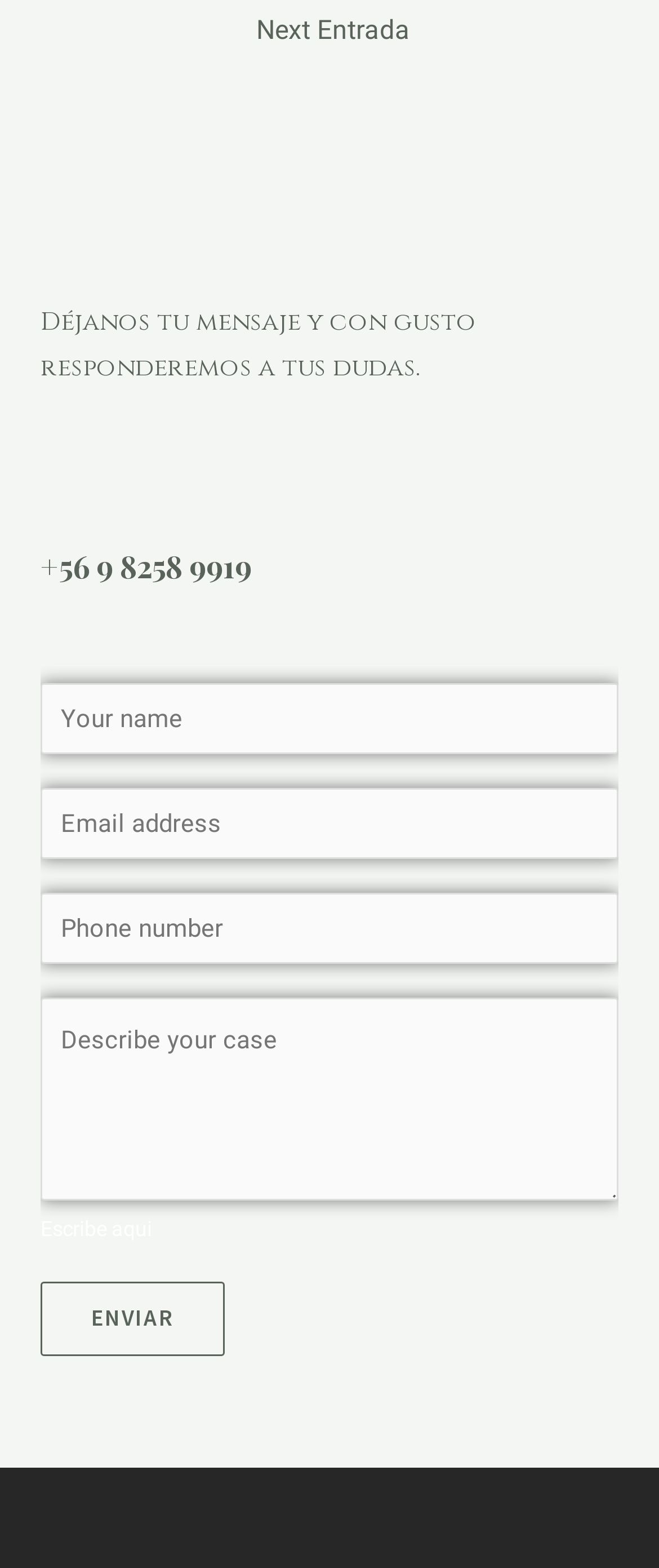What is the prompt for the large textbox on the webpage? Based on the screenshot, please respond with a single word or phrase.

Escribe aqui